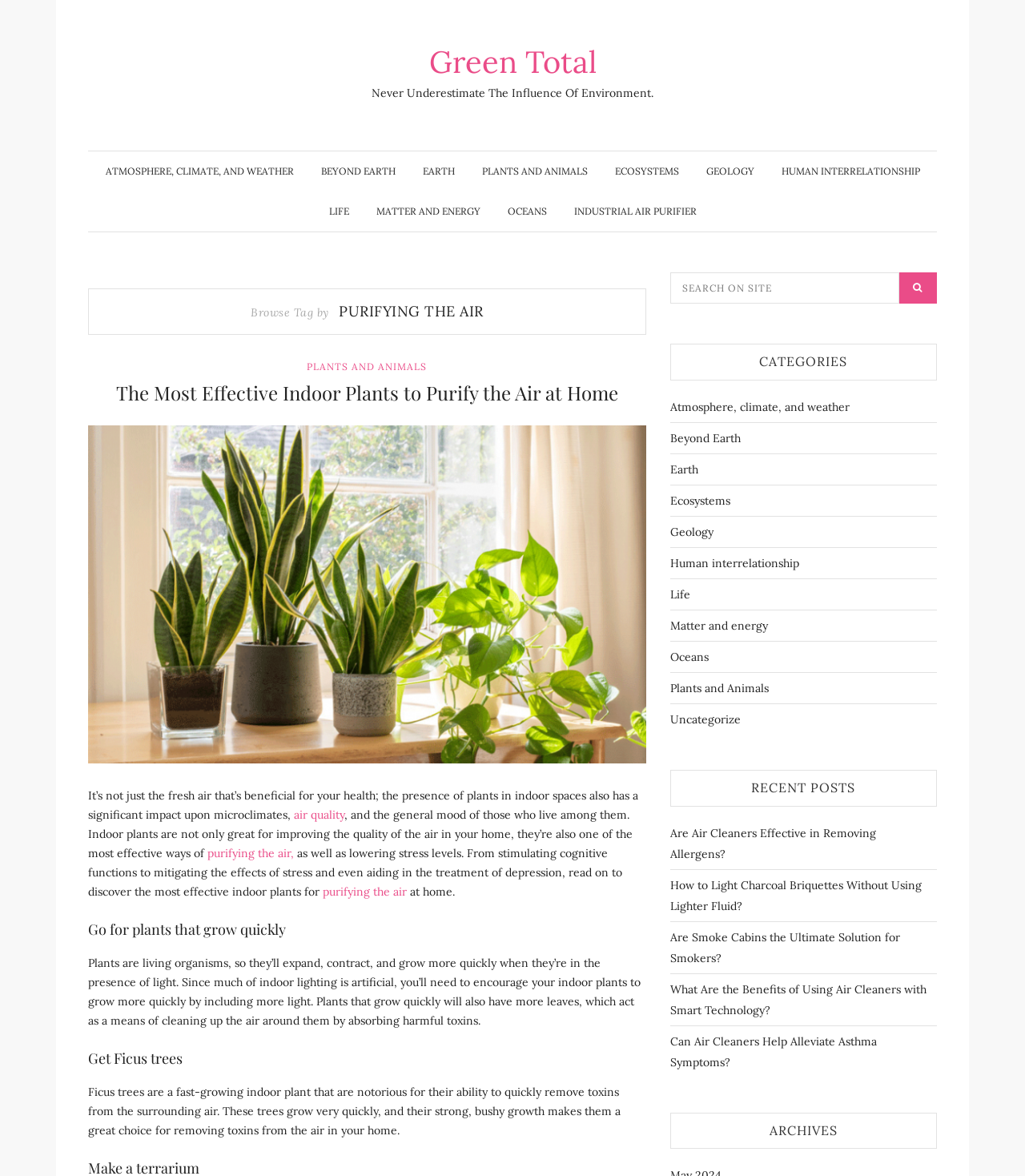Describe all significant elements and features of the webpage.

The webpage is titled "Purifying the Air – Green Total" and has a prominent link to "Green Total" at the top. Below this, there is a static text "Never Underestimate The Influence Of Environment." 

On the left side of the page, there are several links to categories, including "ATMOSPHERE, CLIMATE, AND WEATHER", "BEYOND EARTH", "EARTH", "PLANTS AND ANIMALS", "ECOSYSTEMS", "GEOLOGY", "HUMAN INTERRELATIONSHIP", "LIFE", "MATTER AND ENERGY", "OCEANS", and "INDUSTRIAL AIR PURIFIER". 

In the main content area, there is a section titled "PURIFYING THE AIR" with a heading "The Most Effective Indoor Plants to Purify the Air at Home". This section contains a brief article discussing the benefits of indoor plants in purifying the air and improving overall health. The article is divided into subheadings, including "Go for plants that grow quickly" and "Get Ficus trees", which provide more specific information on how to choose and care for indoor plants.

On the right side of the page, there is a search bar and a section titled "CATEGORIES" with links to various categories, including "Atmosphere, climate, and weather", "Beyond Earth", "Earth", and others. Below this, there is a section titled "RECENT POSTS" with links to several recent articles, including "Are Air Cleaners Effective in Removing Allergens?", "How to Light Charcoal Briquettes Without Using Lighter Fluid?", and others. Finally, there is a section titled "ARCHIVES" at the bottom of the page.